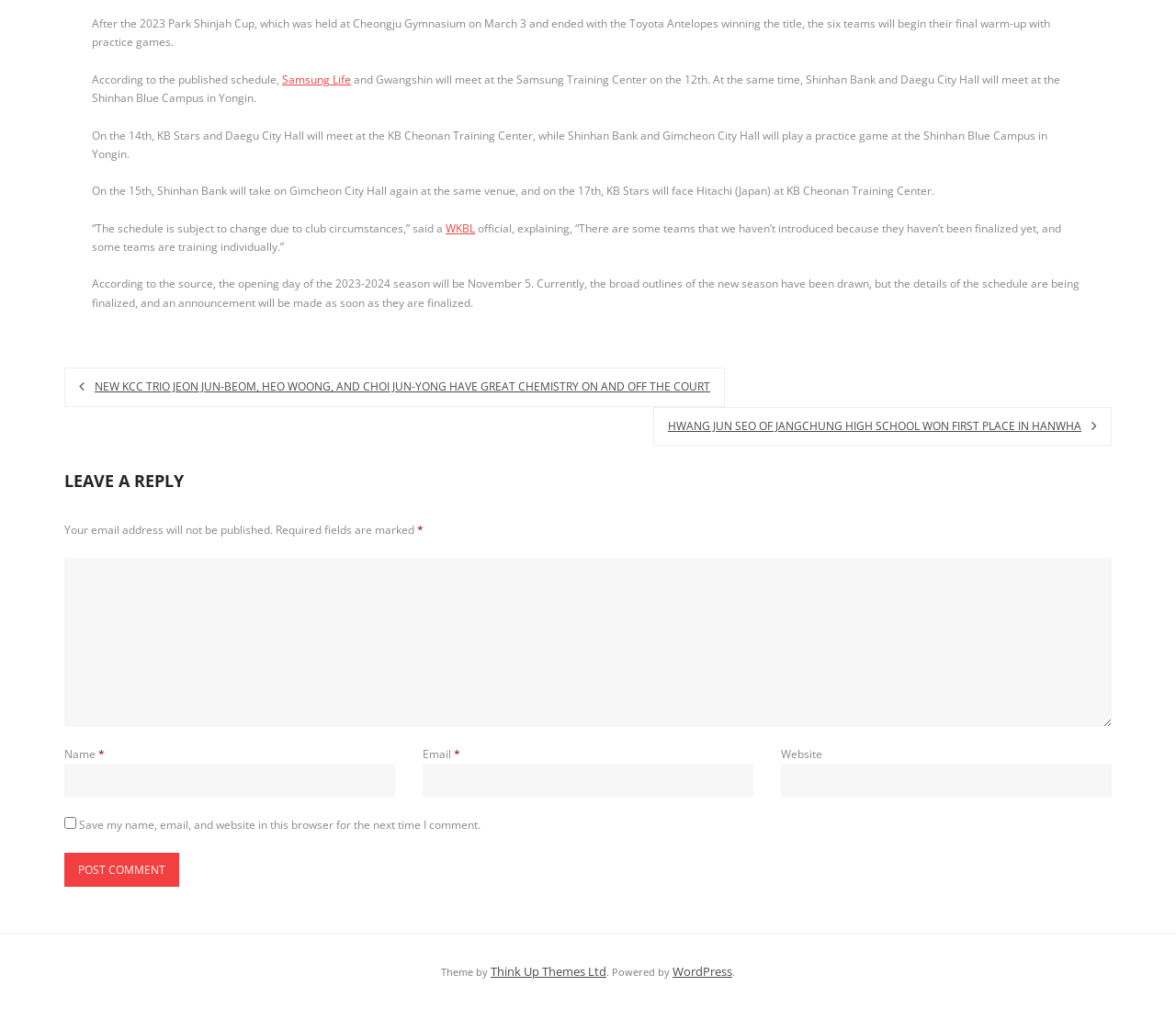Which team will KB Stars face on the 17th?
Please answer the question with as much detail and depth as you can.

According to the practice game schedule mentioned in the article, on the 17th, KB Stars will face Hitachi (Japan) at the KB Cheonan Training Center.